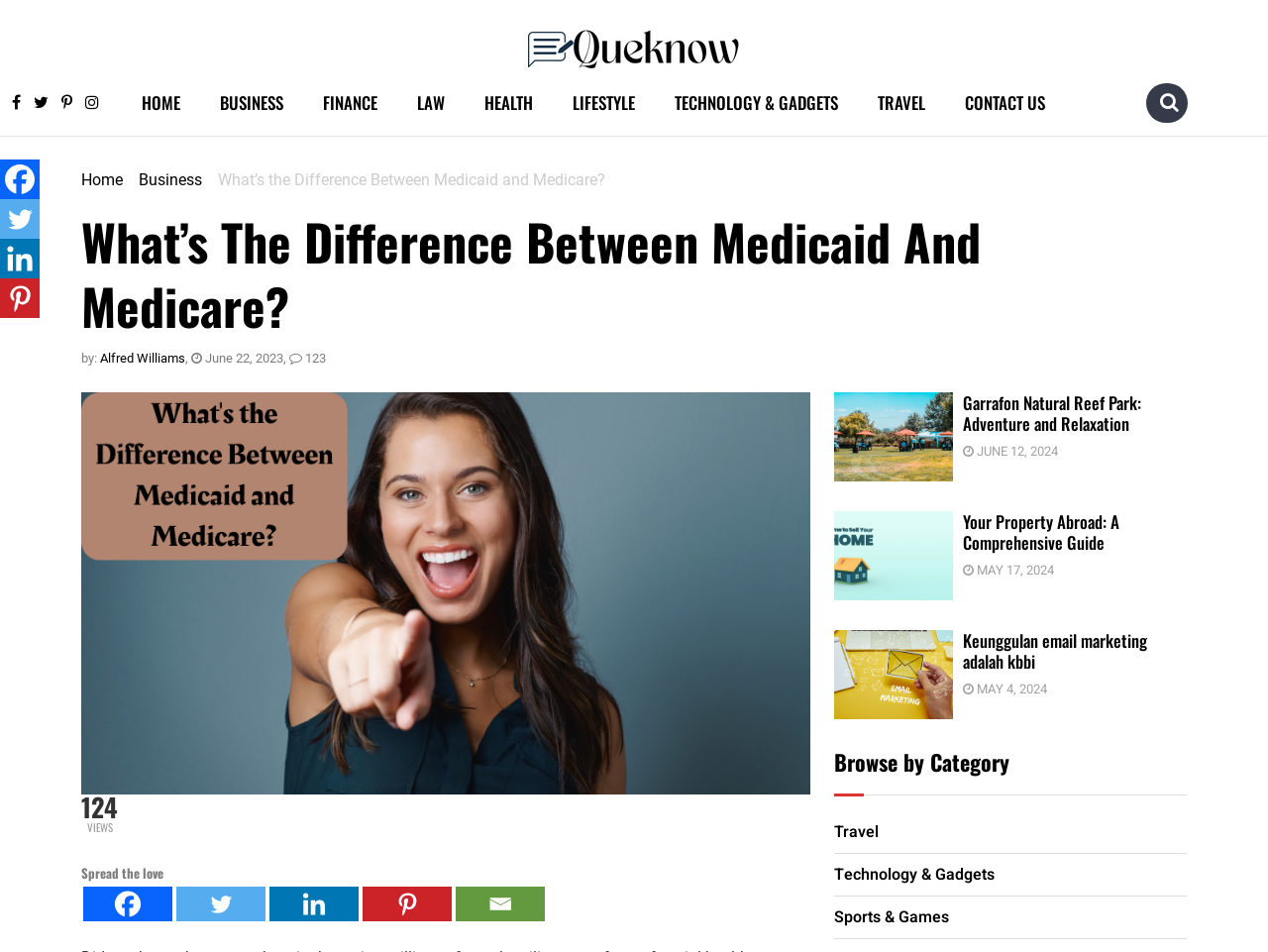Provide the bounding box coordinates of the HTML element this sentence describes: "Home".

[0.096, 0.081, 0.158, 0.134]